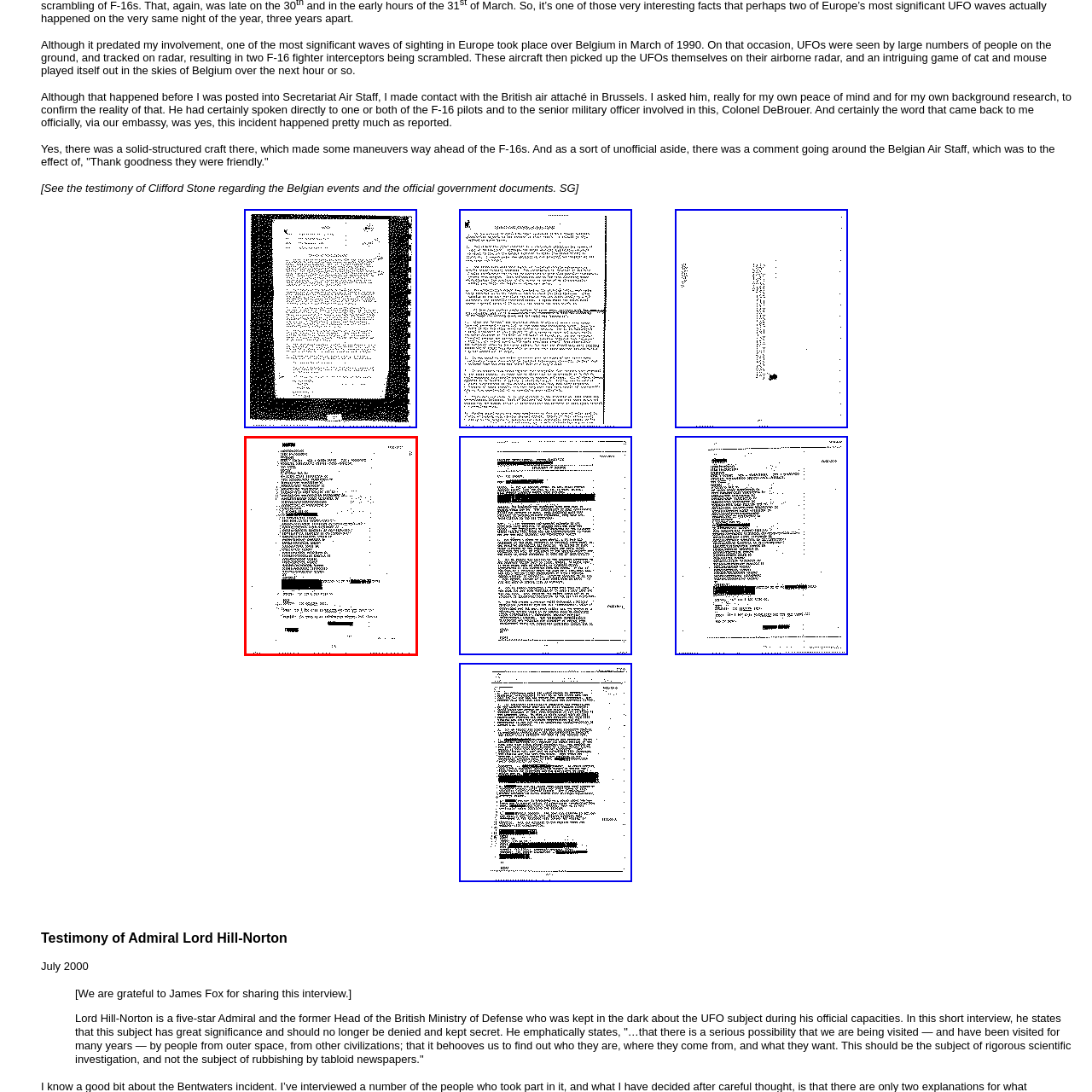Look closely at the image surrounded by the red box, What is the focus of the context? Give your answer as a single word or phrase.

Transparency and acknowledgment